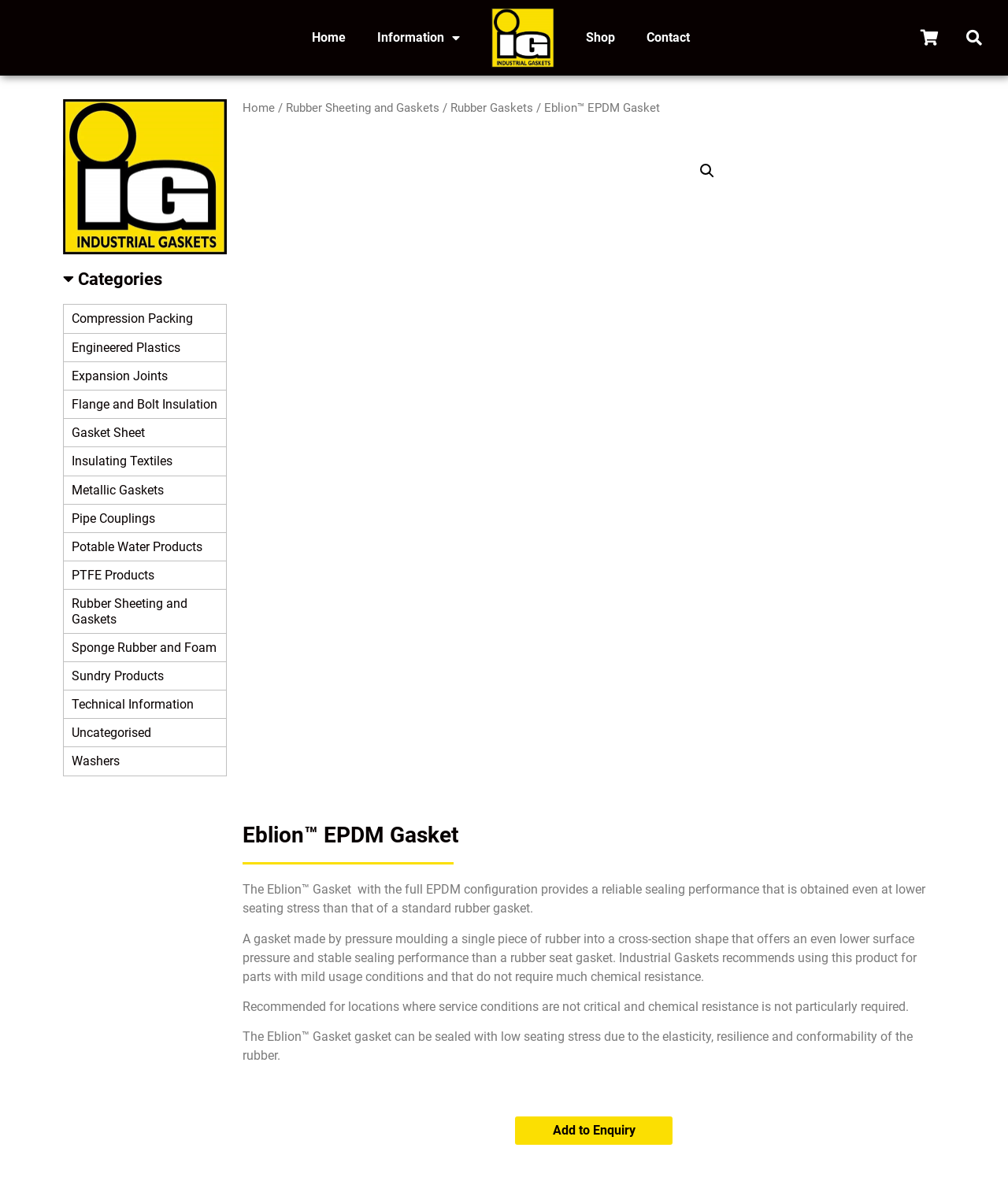Identify the bounding box coordinates of the clickable region to carry out the given instruction: "Click the Home link".

[0.294, 0.017, 0.358, 0.047]